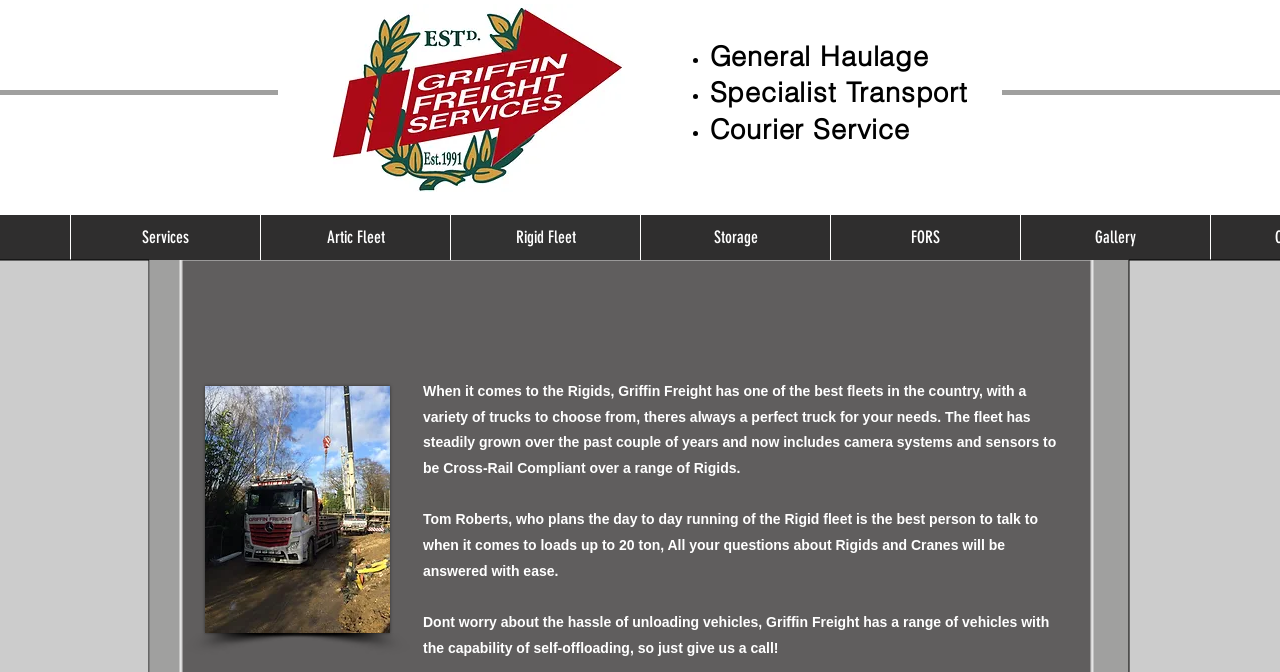Calculate the bounding box coordinates for the UI element based on the following description: "Artic Fleet". Ensure the coordinates are four float numbers between 0 and 1, i.e., [left, top, right, bottom].

[0.203, 0.32, 0.352, 0.387]